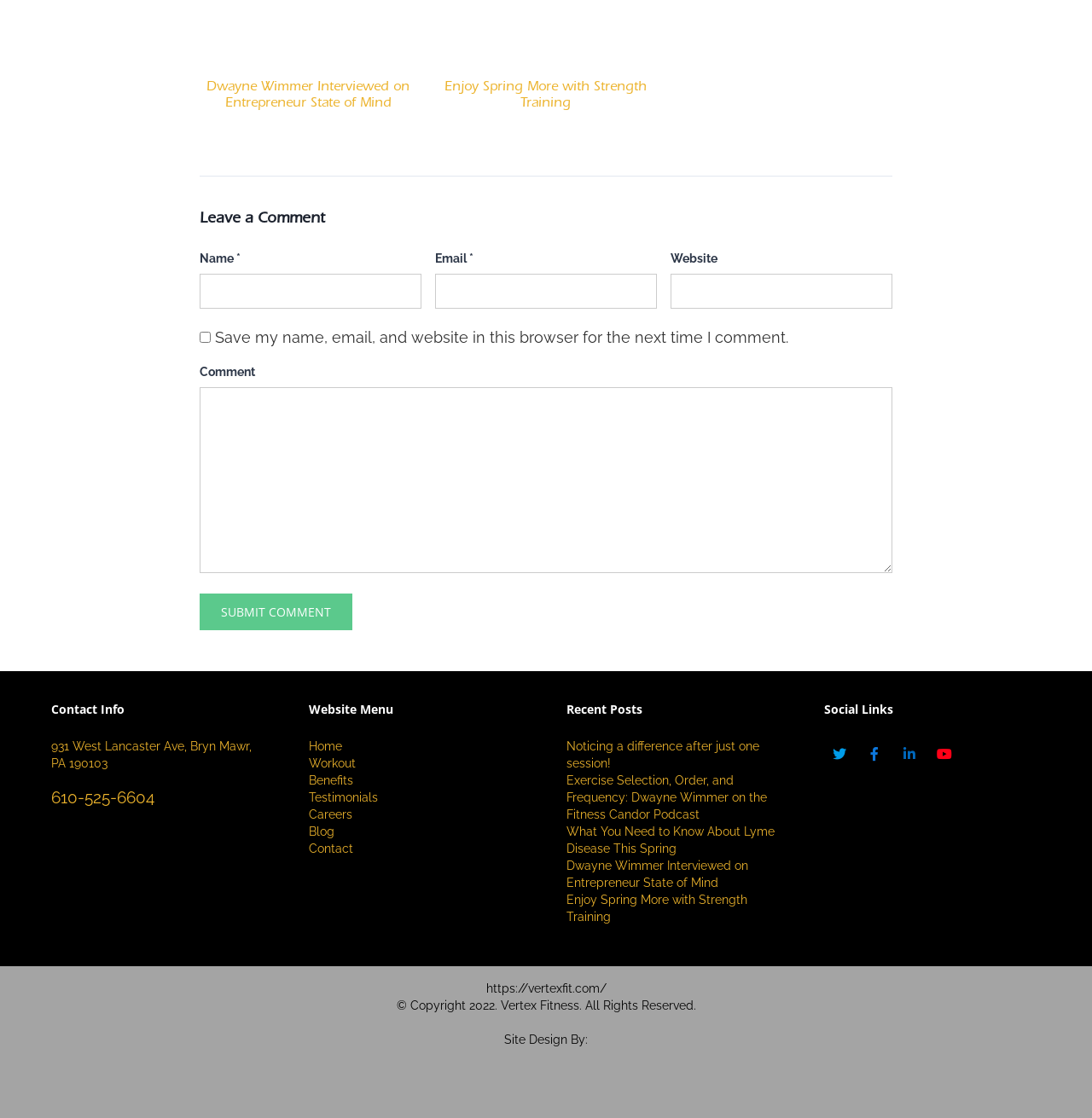Locate the UI element described as follows: "Careers". Return the bounding box coordinates as four float numbers between 0 and 1 in the order [left, top, right, bottom].

[0.283, 0.642, 0.323, 0.654]